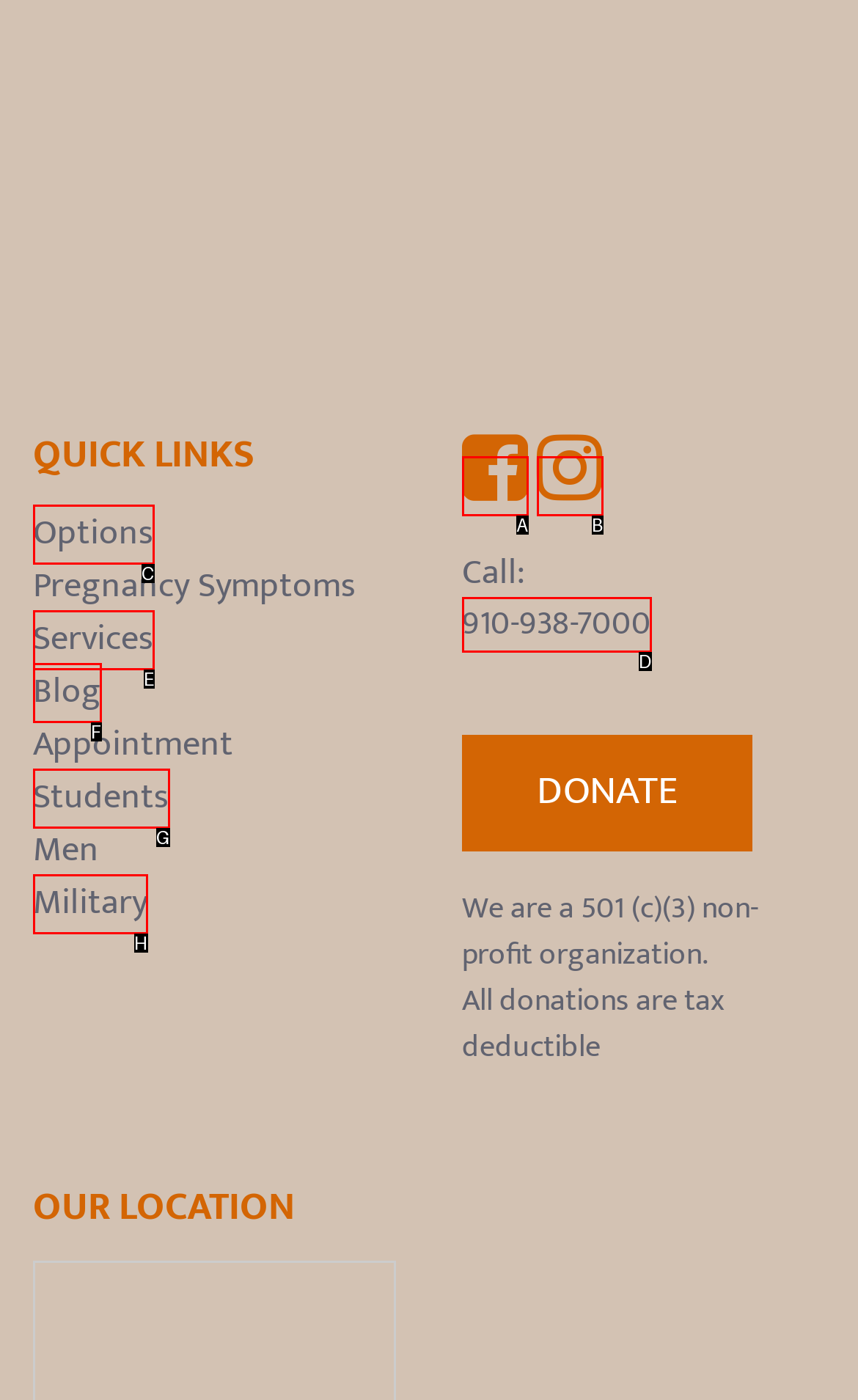From the given choices, determine which HTML element aligns with the description: Students Respond with the letter of the appropriate option.

G